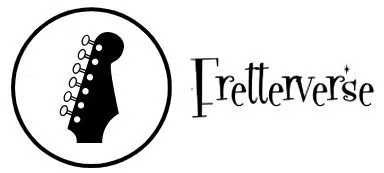Identify and describe all the elements present in the image.

The image features the logo of FretterVerse, an online platform dedicated to guitar education and resources. The logo is creatively designed with a silhouette of a guitar headstock to the left, characterized by its tuning pegs, indicating a strong connection to music and guitar playing. The name "FretterVerse" is artistically rendered in a playful and engaging font, enhancing its appeal to guitar enthusiasts. This logo symbolizes the community and resources available for learners eager to improve their guitar skills and understanding of music.